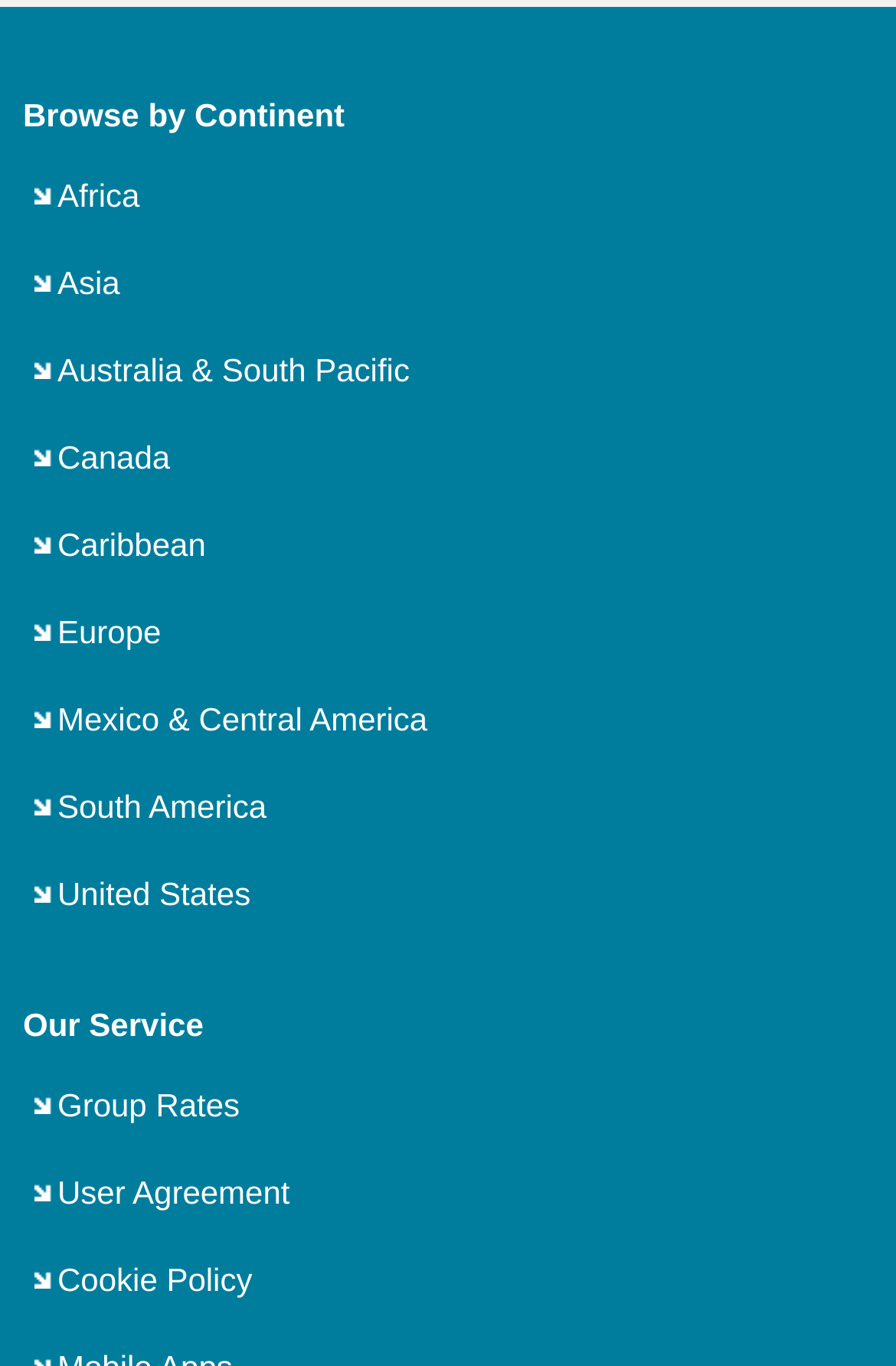How many links are there under 'Browse by Continent'?
Based on the screenshot, respond with a single word or phrase.

9